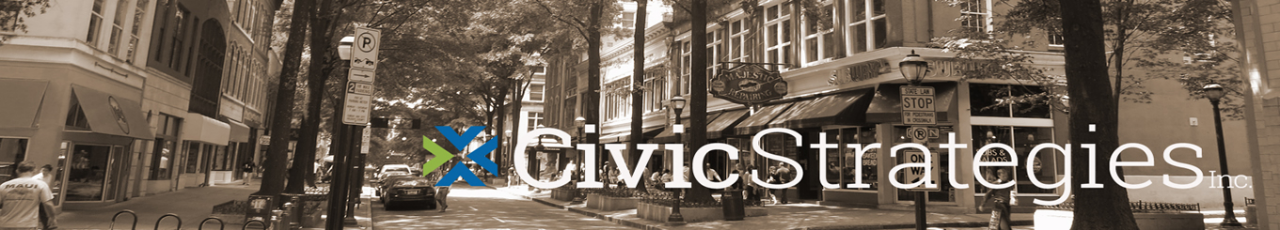Illustrate the image with a detailed and descriptive caption.

The image features a scenic urban street captured in a sepia tone, creating a nostalgic atmosphere. The bustling city scene includes trees lining the street, providing a natural touch amidst the architectural surroundings. On the left, a pedestrian strolls along the sidewalk, while various storefronts and signs hint at a lively neighborhood. Prominently displayed in the foreground, the logo for "Civic Strategies, Inc." stands out with a dynamic design that incorporates green and blue colors, emphasizing a modern and strategic approach to civic engagement. This visual representation aligns with the theme of community development and urban planning, reflecting the mission of Civic Strategies to enhance public spaces and improve city life.